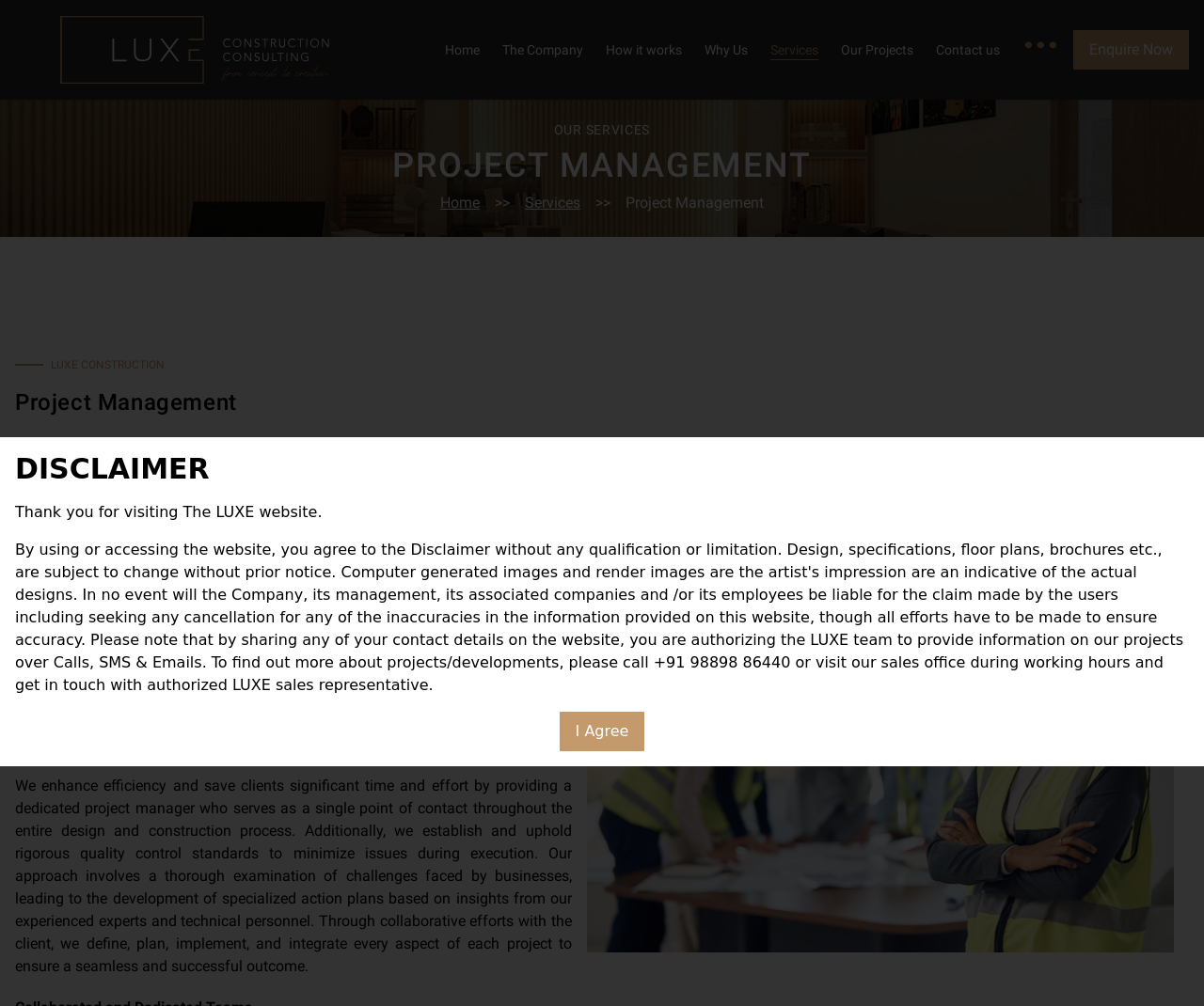Identify the bounding box coordinates of the clickable section necessary to follow the following instruction: "Go to 'The Company' page". The coordinates should be presented as four float numbers from 0 to 1, i.e., [left, top, right, bottom].

[0.417, 0.042, 0.484, 0.057]